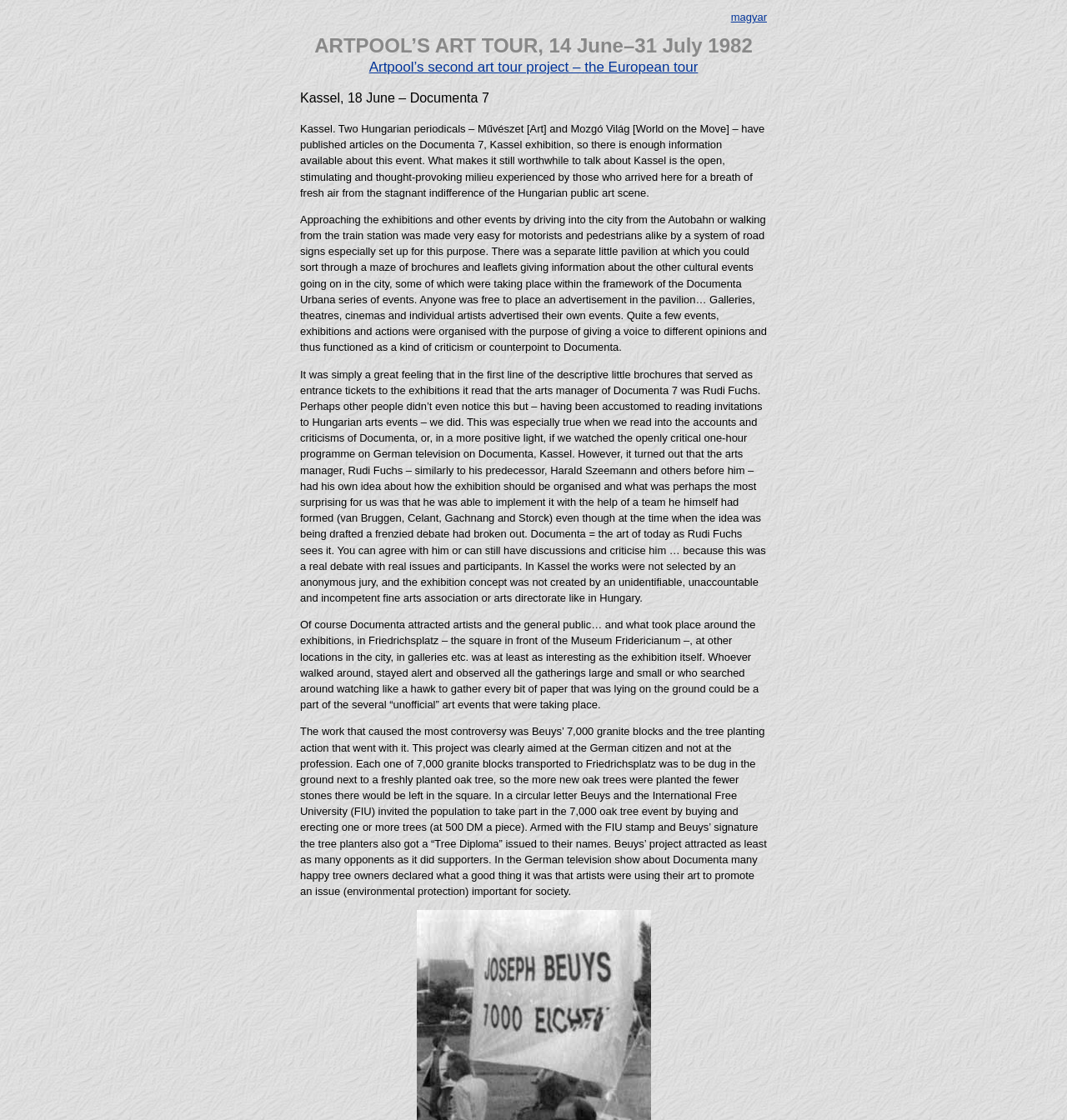Provide a thorough description of the webpage you see.

The webpage appears to be about Artpool's second art tour project, specifically focusing on the European tour. At the top, there is a link to a Hungarian version of the page. Below this, there are two headings: "ARTPOOL'S ART TOUR, 14 June–31 July 1982" and "Artpool's second art tour project – the European tour". The latter heading has a link to the same text.

The main content of the page is a series of paragraphs describing the Documenta 7 exhibition in Kassel, Germany. The text is divided into five sections, each discussing a different aspect of the exhibition. The first section mentions that two Hungarian periodicals published articles about the exhibition, but the author finds it still worth discussing due to the stimulating atmosphere of the event.

The second section describes the ease of navigating the exhibition and the city, with a special pavilion providing information about other cultural events. The third section discusses the organization of the exhibition, praising the arts manager Rudi Fuchs for his vision and implementation.

The fourth section talks about the public's reaction to the exhibition, mentioning that it attracted both artists and the general public. The surrounding events and gatherings in the city were also of great interest. The final section focuses on Joseph Beuys' controversial project, which involved planting 7,000 oak trees and placing granite blocks in a square. The project sparked both support and opposition, with some seeing it as a positive effort towards environmental protection.

Throughout the page, there are no images, but the text is densely packed with information about the exhibition and its surrounding events. The layout is clean, with clear headings and concise paragraphs.